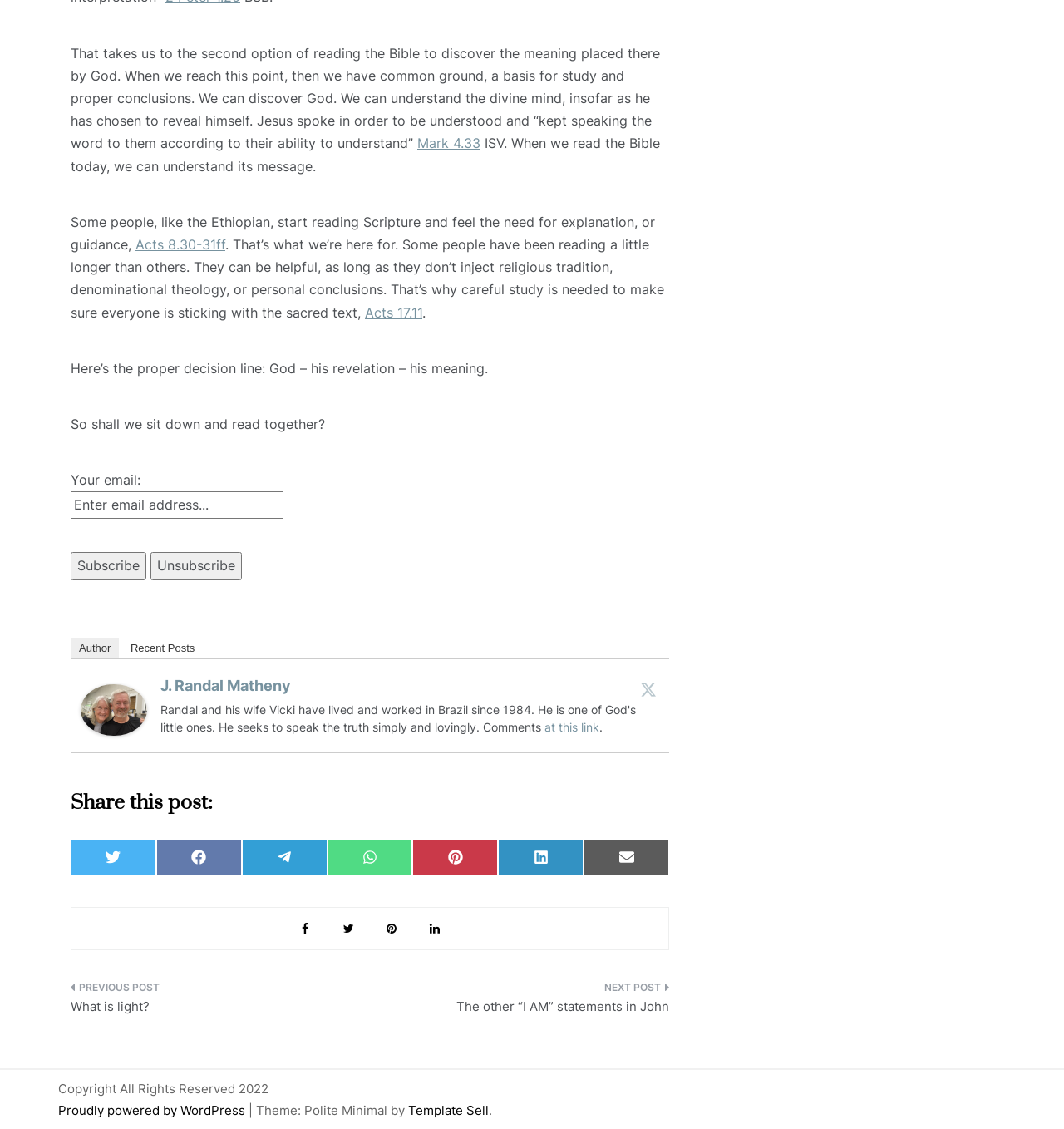Provide the bounding box coordinates of the HTML element this sentence describes: "name="unsubscribe" value="Unsubscribe"". The bounding box coordinates consist of four float numbers between 0 and 1, i.e., [left, top, right, bottom].

[0.141, 0.489, 0.227, 0.514]